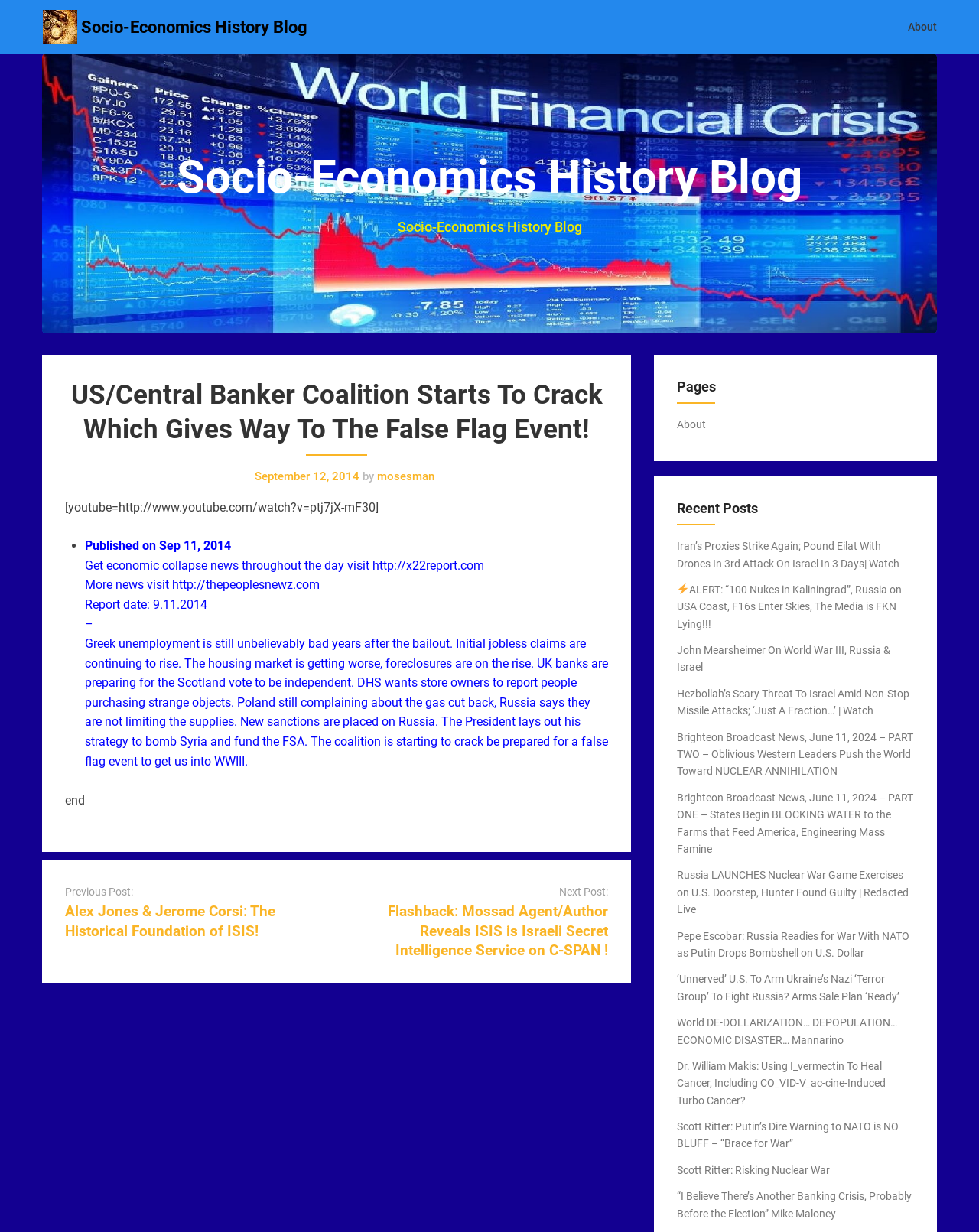Determine the bounding box coordinates in the format (top-left x, top-left y, bottom-right x, bottom-right y). Ensure all values are floating point numbers between 0 and 1. Identify the bounding box of the UI element described by: About

[0.916, 0.002, 0.969, 0.042]